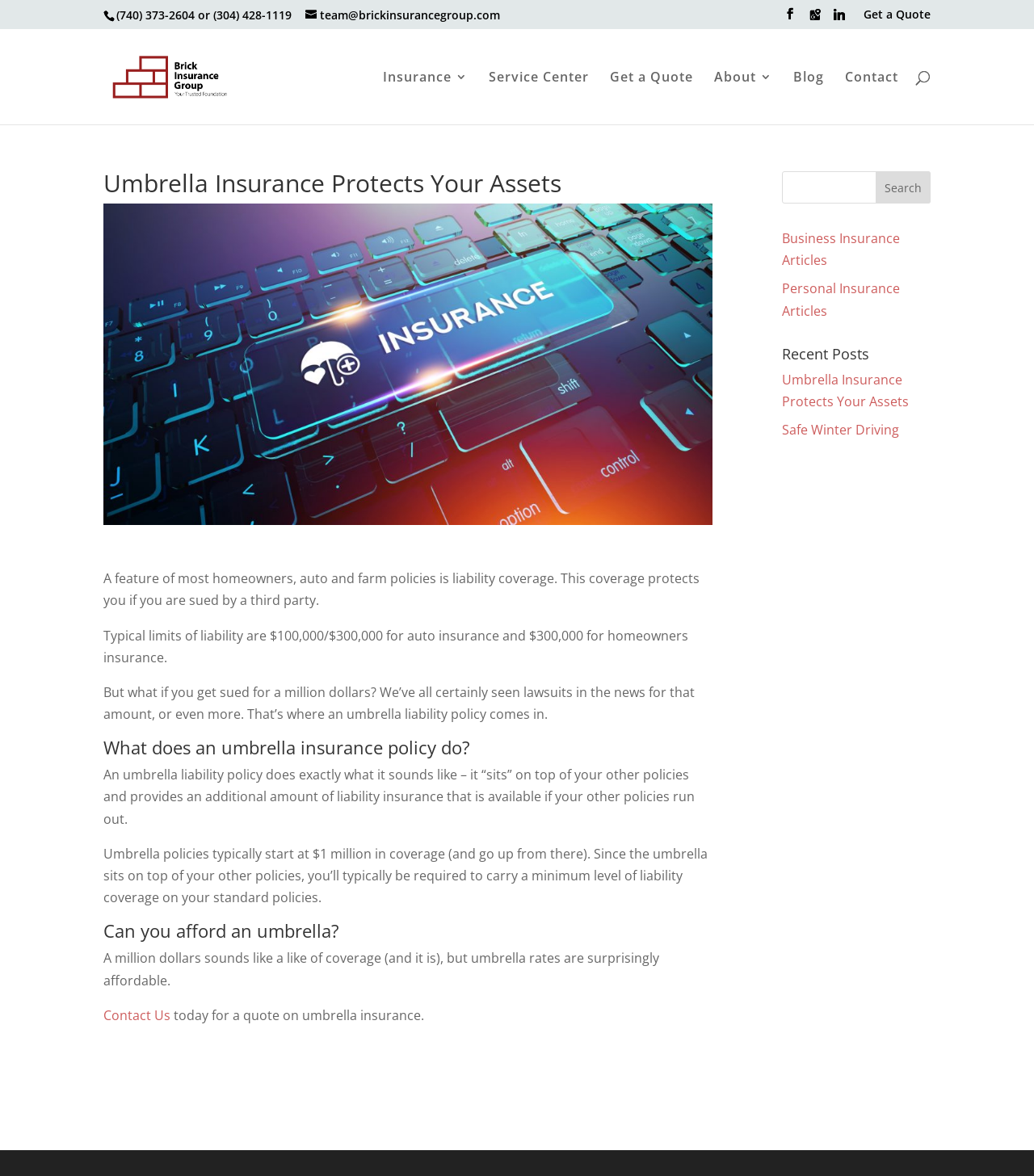Generate a comprehensive description of the contents of the webpage.

The webpage is about Umbrella Insurance and its importance in protecting one's assets. At the top left, there is a phone number and an email address, followed by a series of social media links. Below these, there is a logo of Brick Insurance Group with a link to the company's website.

The main content of the webpage is divided into two sections. On the left, there is a navigation menu with links to various sections of the website, including Insurance, Service Center, Get a Quote, About, Blog, and Contact.

On the right, there is a main article about Umbrella Insurance. The article starts with a heading "Umbrella Insurance Protects Your Assets" and is accompanied by an image related to umbrella insurance. The article explains the importance of liability coverage and how an umbrella insurance policy can provide additional protection. It also discusses the affordability of umbrella insurance and encourages readers to contact the company for a quote.

Below the article, there is a search bar and a section titled "Recent Posts" with links to other articles, including "Umbrella Insurance Protects Your Assets" and "Safe Winter Driving". There are also links to Business Insurance Articles and Personal Insurance Articles.

At the bottom of the page, there is a second search bar and a link to Google Maps.